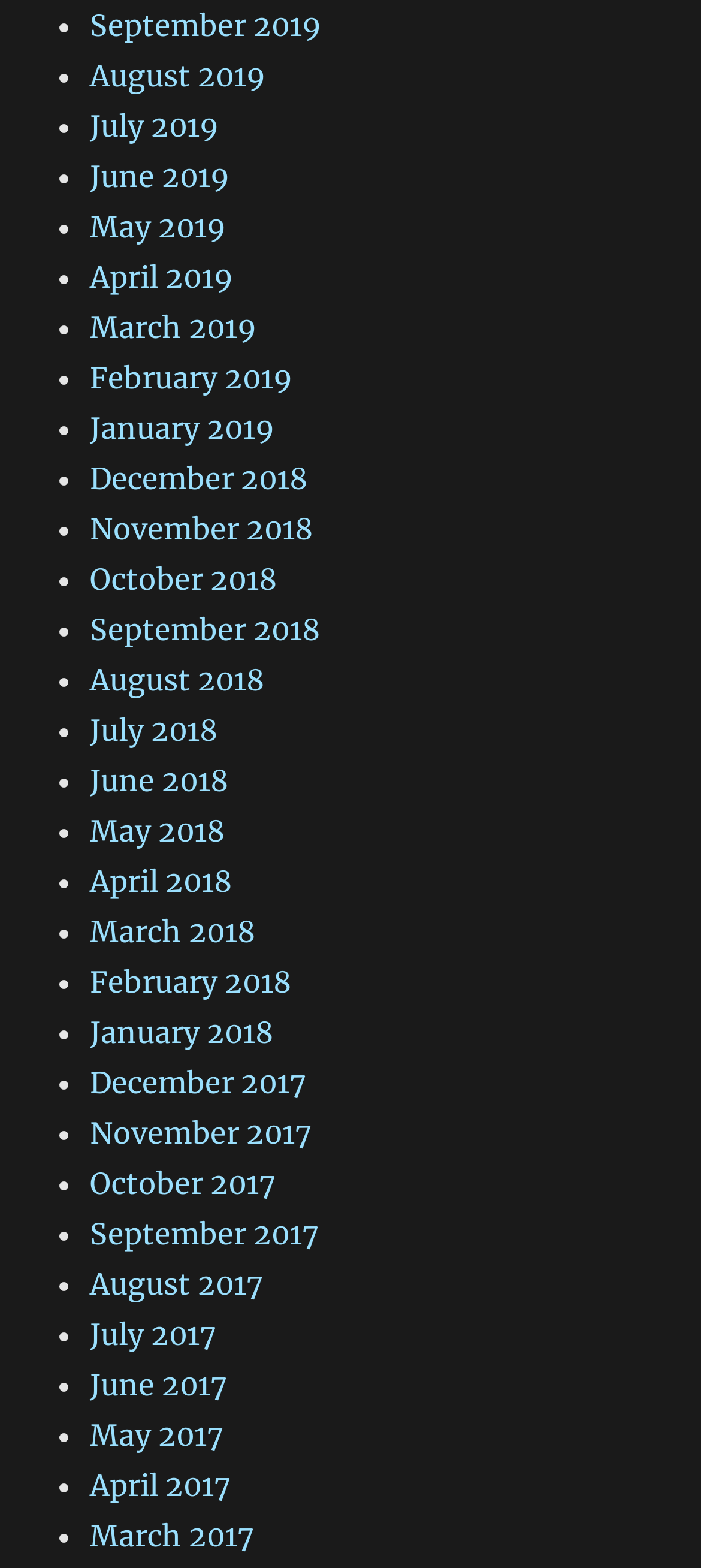Could you indicate the bounding box coordinates of the region to click in order to complete this instruction: "View July 2019".

[0.128, 0.069, 0.313, 0.091]